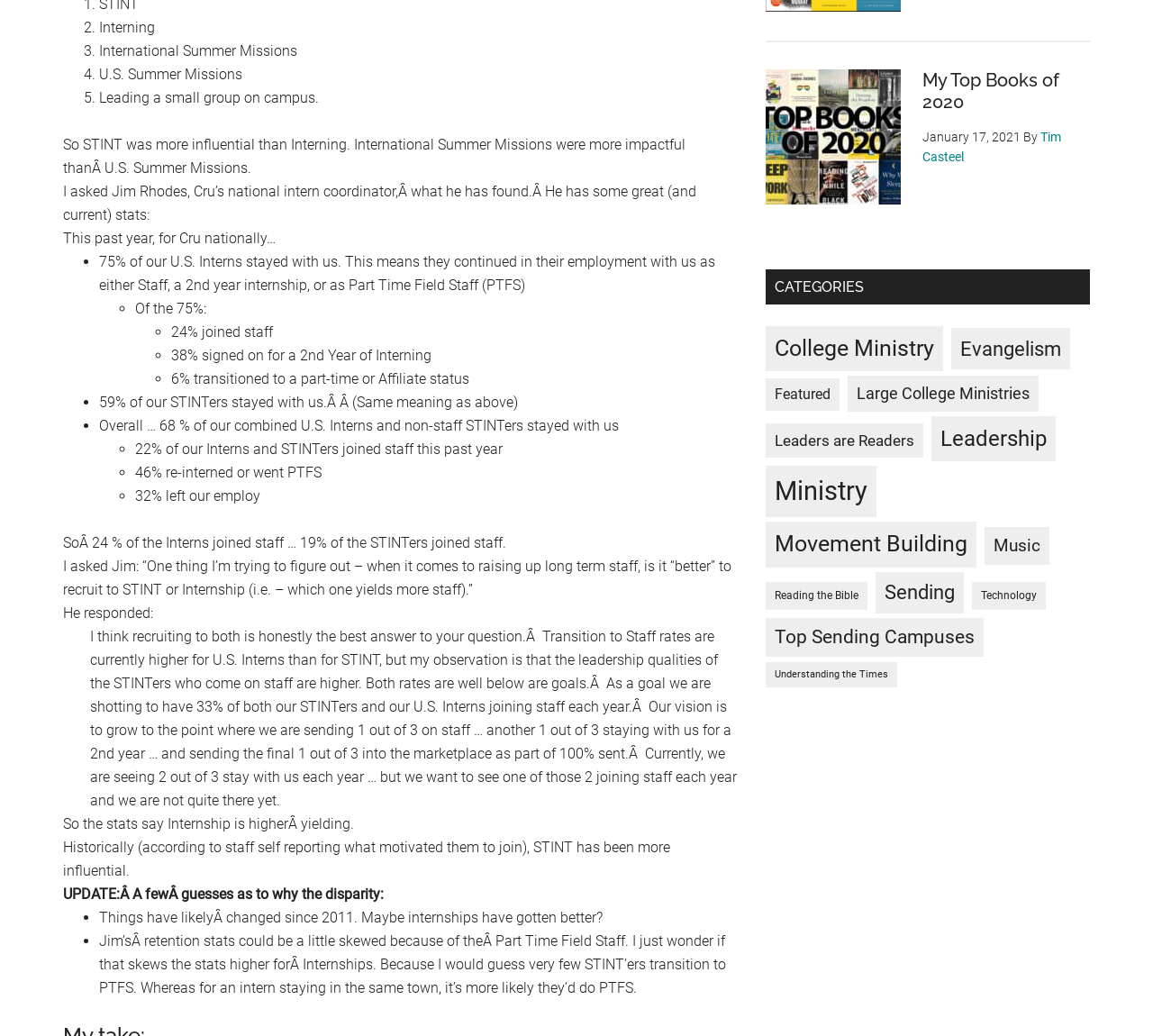Determine the bounding box coordinates for the element that should be clicked to follow this instruction: "Read 'So STINT was more influential than Interning'". The coordinates should be given as four float numbers between 0 and 1, in the format [left, top, right, bottom].

[0.055, 0.131, 0.595, 0.171]